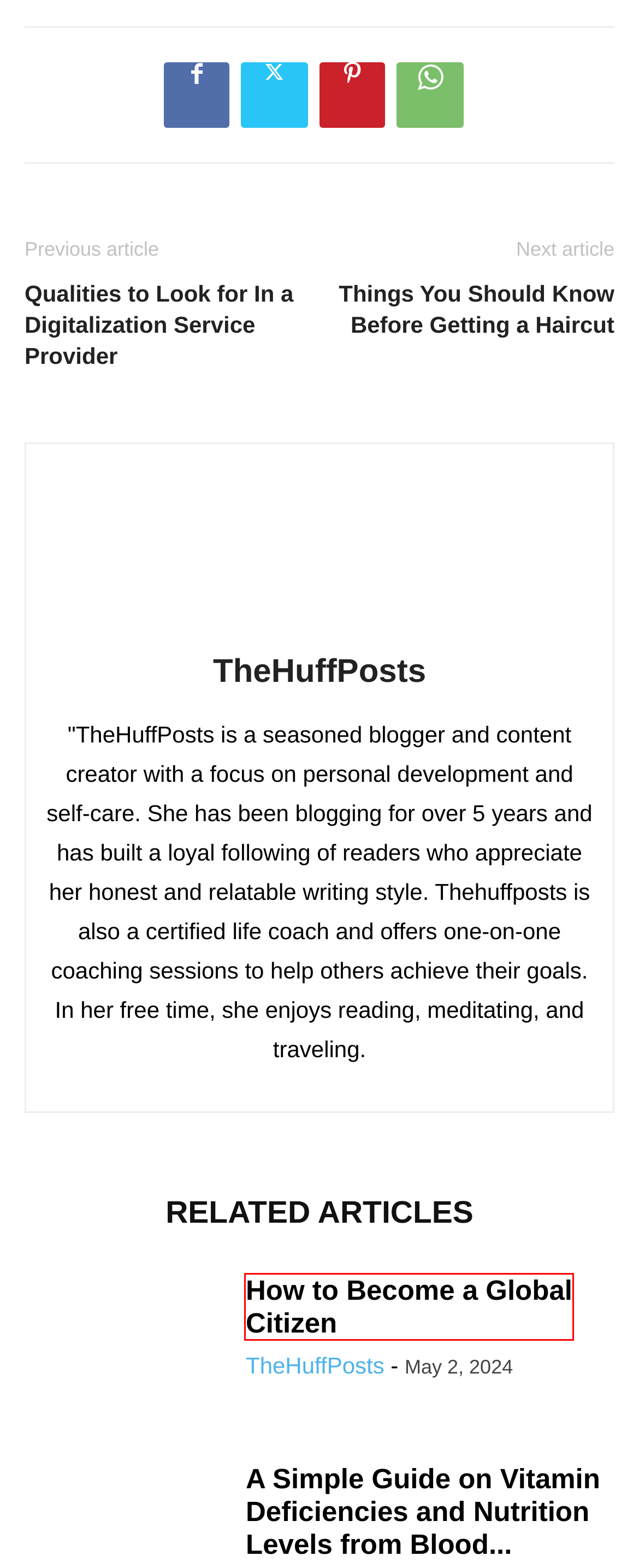Examine the screenshot of a webpage with a red bounding box around a UI element. Your task is to identify the webpage description that best corresponds to the new webpage after clicking the specified element. The given options are:
A. MediaOne Digital Marketing Agency
B. How to Become a Global Citizen | TheHuffPosts
C. Health Archives | TheHuffPosts
D. Top Reasons Why a Mental Hospital Isn’t Always Beneficial for Everyone
E. TheHuffPosts, Author at TheHuffPosts
F. A Simple Guide on Vitamin Deficiencies and Nutrition Levels from Blood Testing | TheHuffPosts
G. Qualities to Look for In a Digitalization Service Provider | TheHuffPosts
H. Things You Should Know Before Getting a Haircut | TheHuffPosts

B